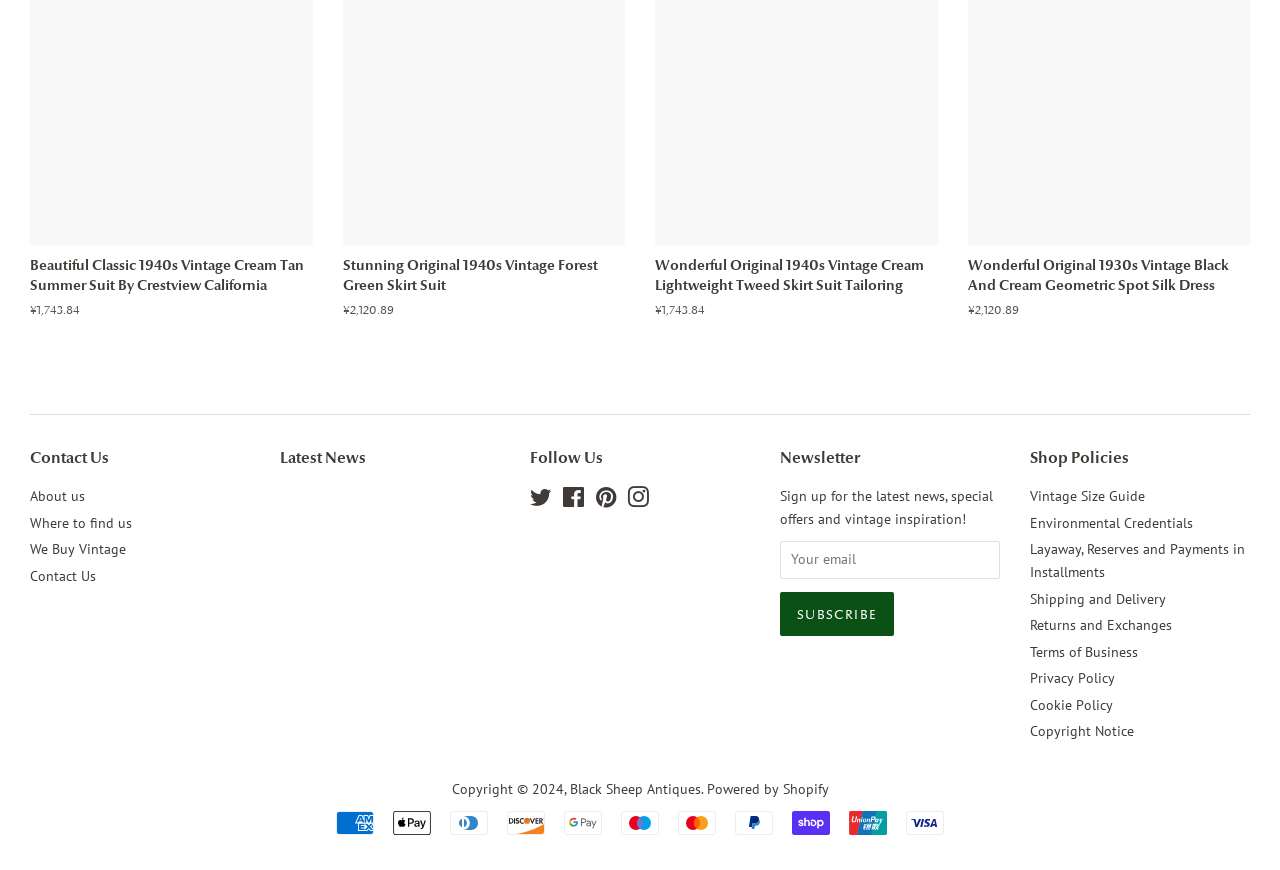Using the webpage screenshot and the element description Where to find us, determine the bounding box coordinates. Specify the coordinates in the format (top-left x, top-left y, bottom-right x, bottom-right y) with values ranging from 0 to 1.

[0.023, 0.59, 0.103, 0.611]